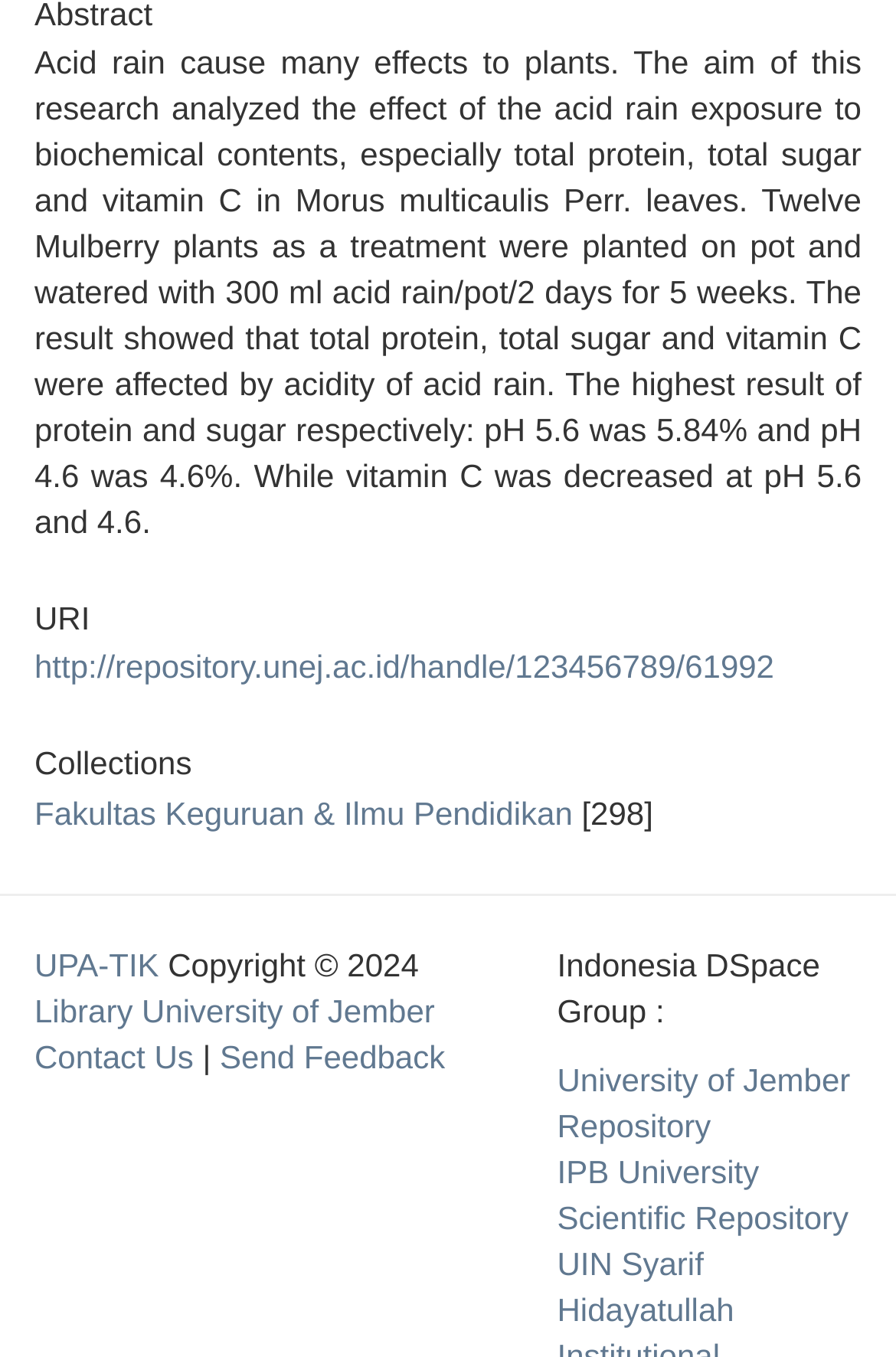Can you find the bounding box coordinates of the area I should click to execute the following instruction: "search for a keyword or product"?

None